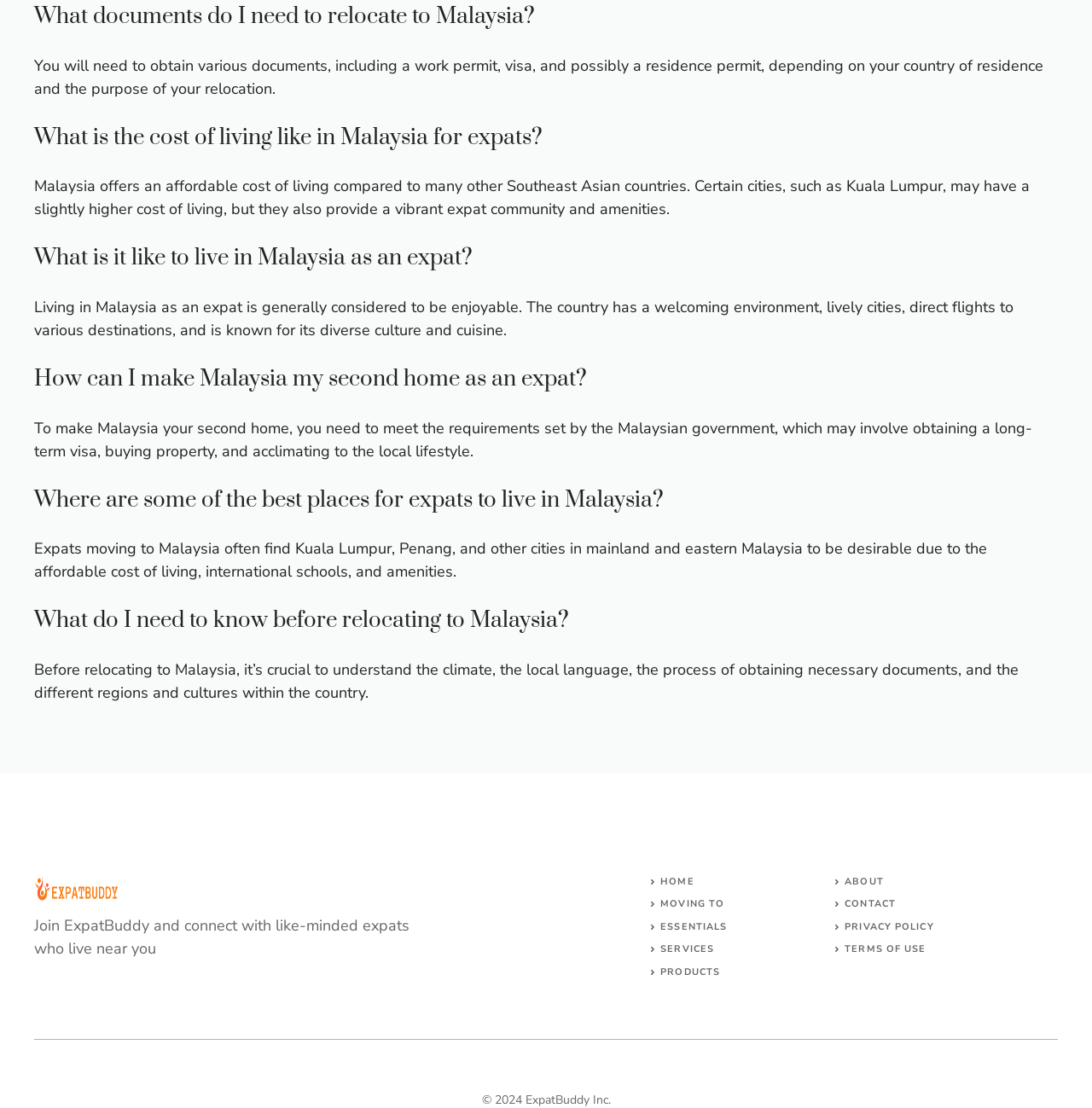How many links are available in the bottom navigation bar? Using the information from the screenshot, answer with a single word or phrase.

8